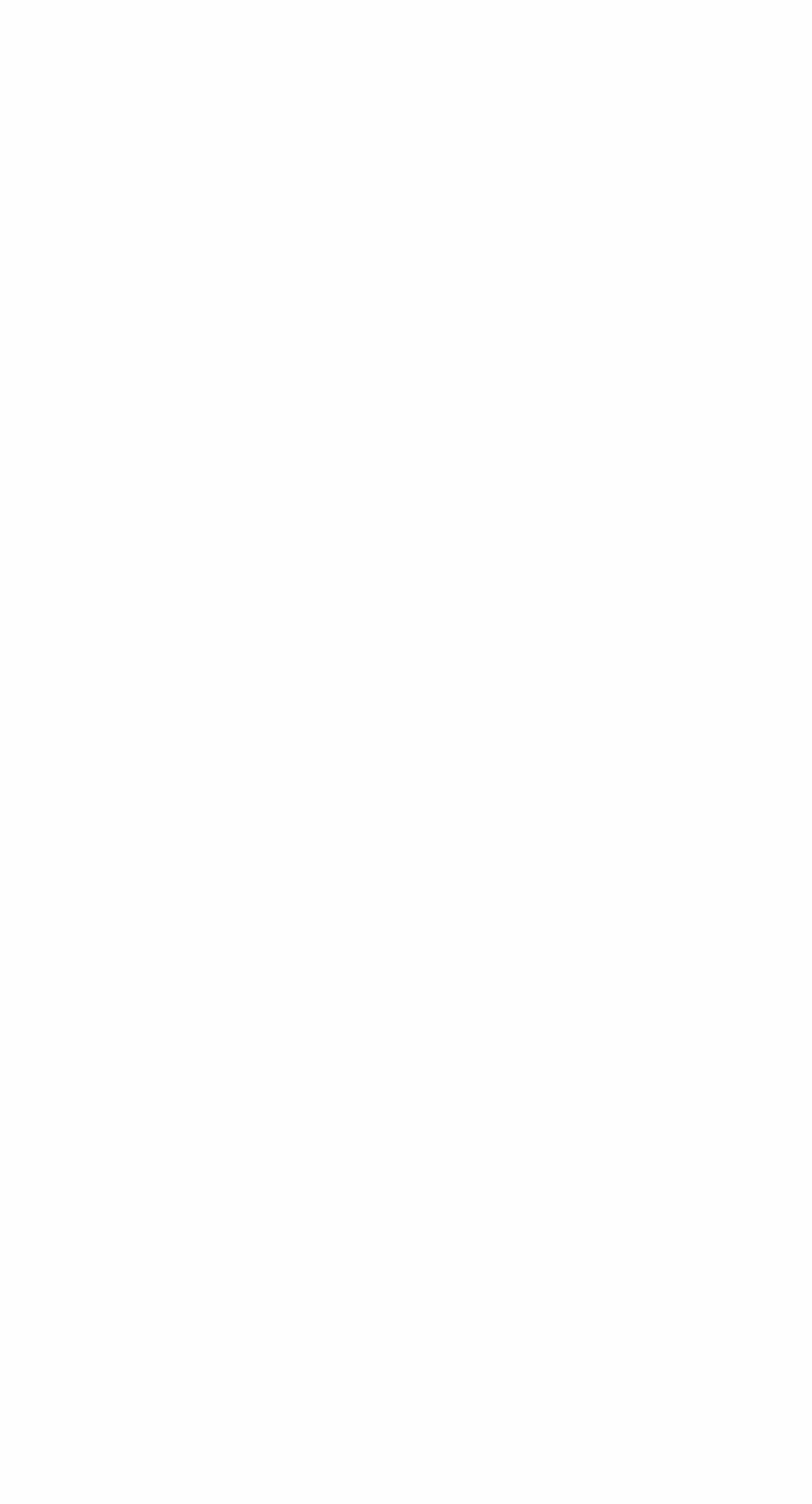Provide the bounding box coordinates for the area that should be clicked to complete the instruction: "Read the analysis".

[0.085, 0.244, 0.223, 0.256]